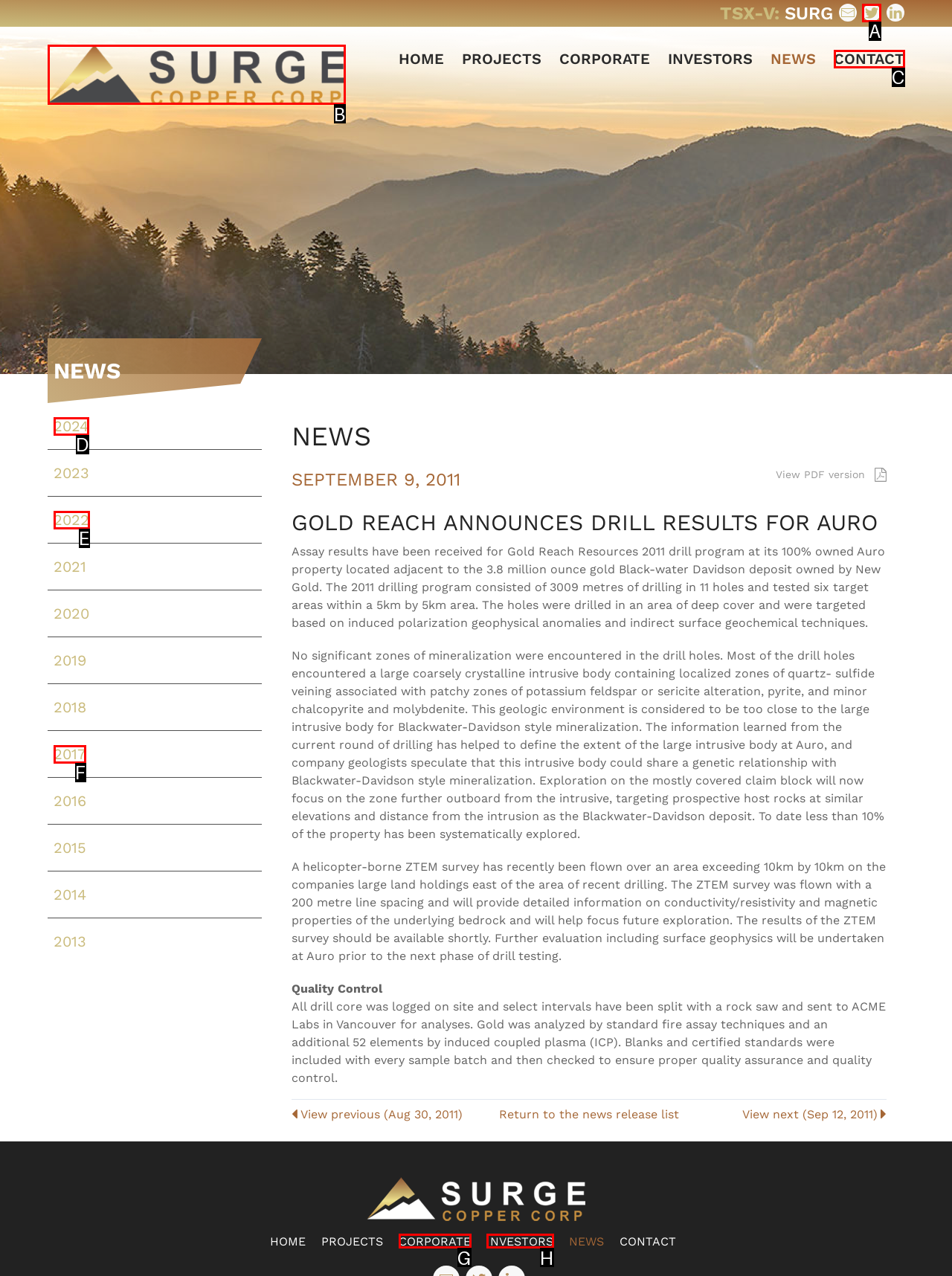Select the right option to accomplish this task: Explore the 'Skincare' category. Reply with the letter corresponding to the correct UI element.

None